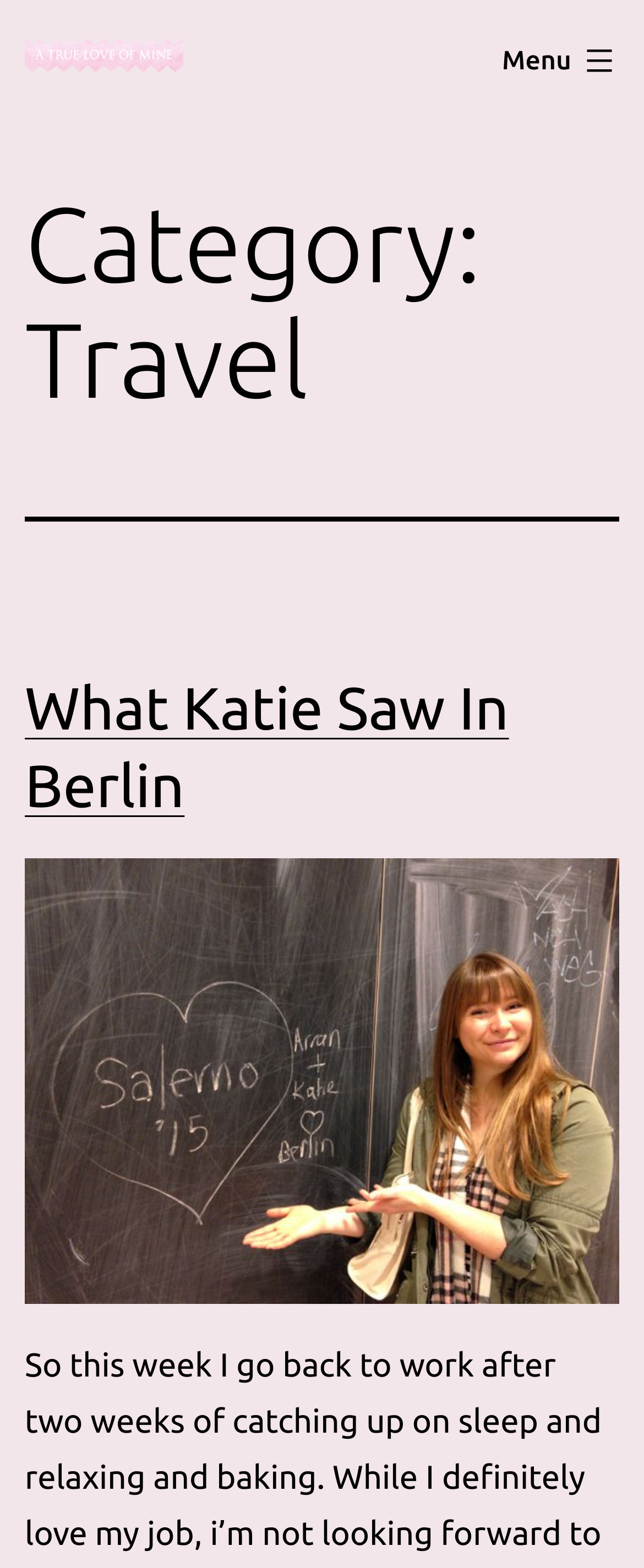Is the menu button expanded?
Using the image, answer in one word or phrase.

False